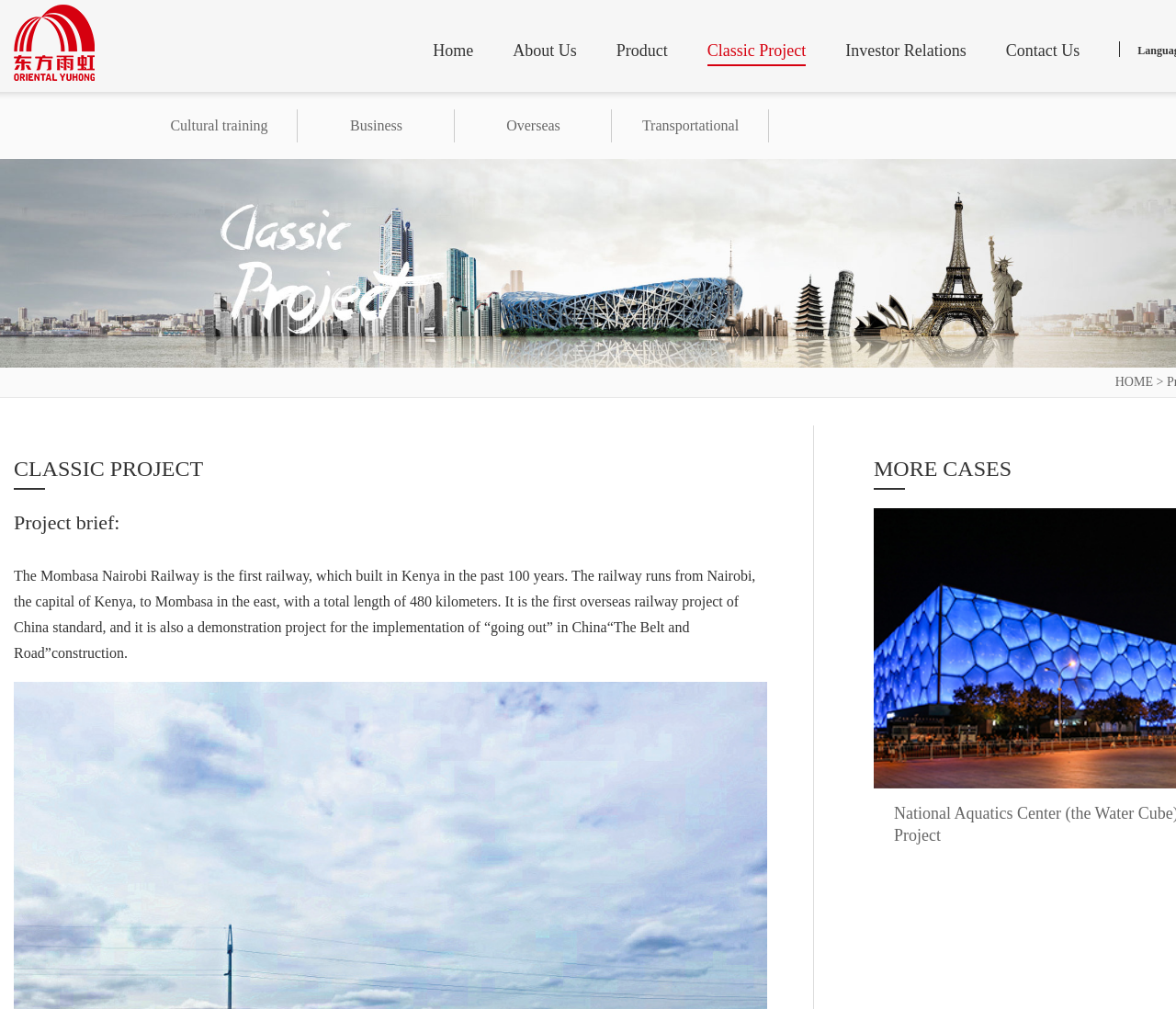Please give a concise answer to this question using a single word or phrase: 
Is there a 'MORE CASES' button?

Yes